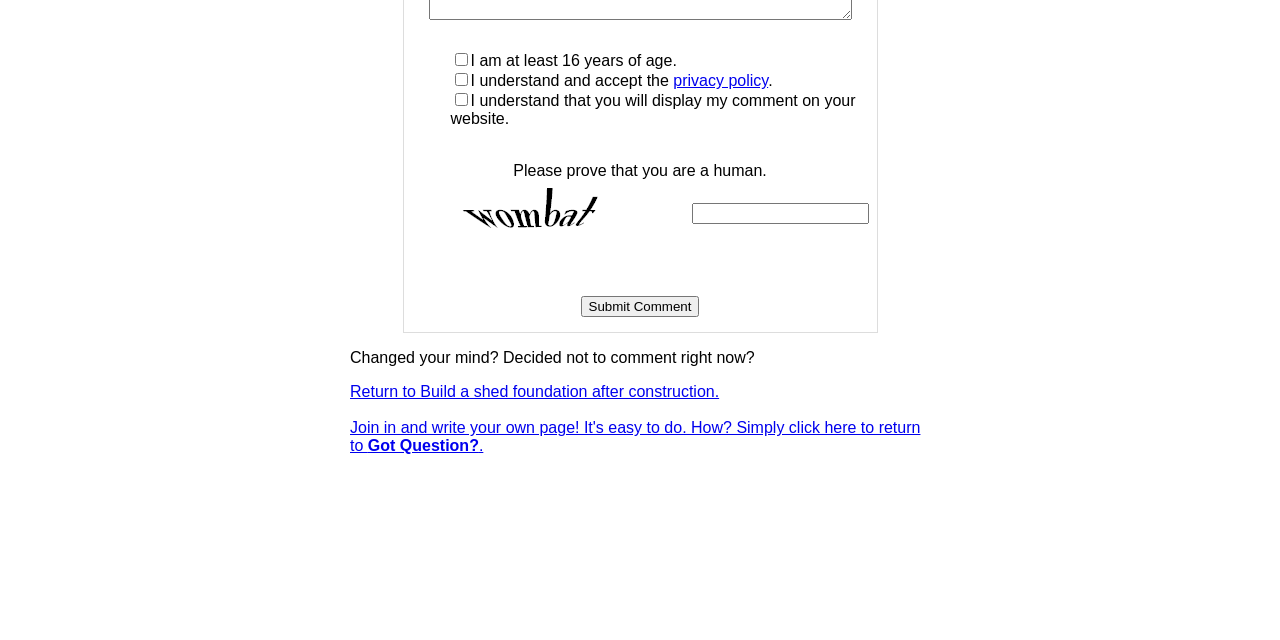Given the description "value="Submit Comment"", provide the bounding box coordinates of the corresponding UI element.

[0.454, 0.463, 0.546, 0.496]